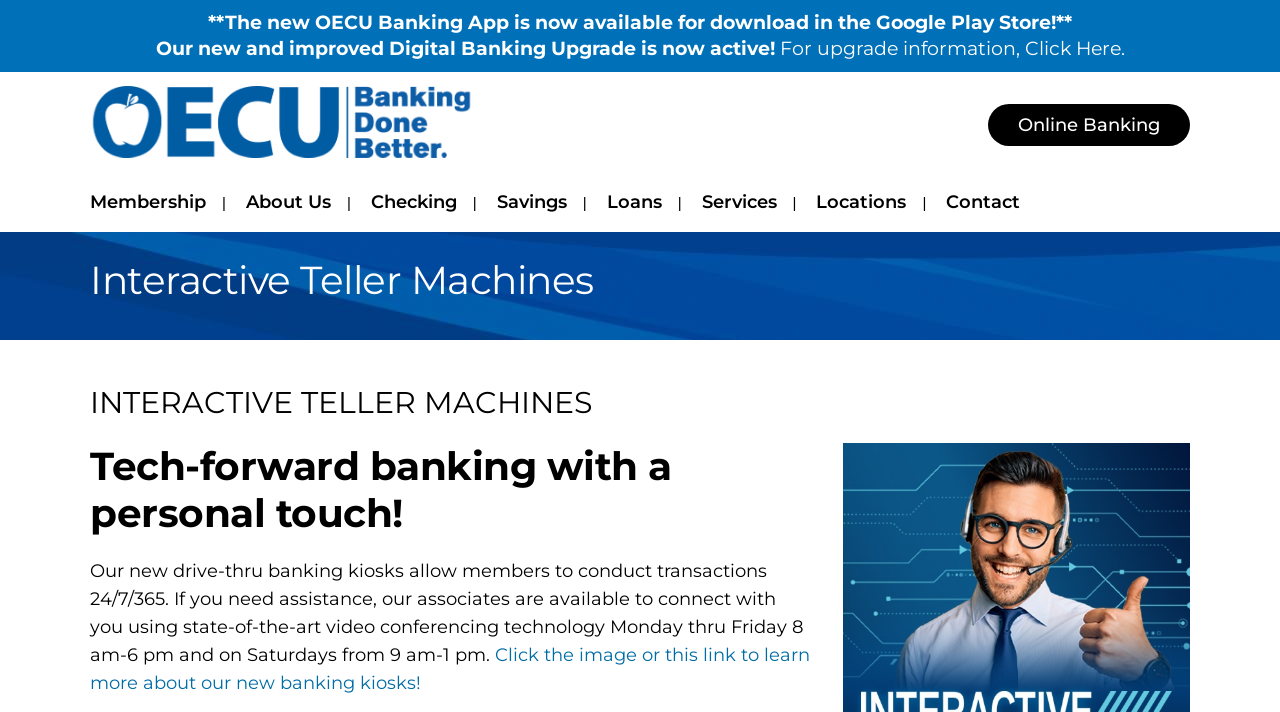Identify the bounding box coordinates of the section that should be clicked to achieve the task described: "Access online banking".

[0.772, 0.146, 0.93, 0.205]